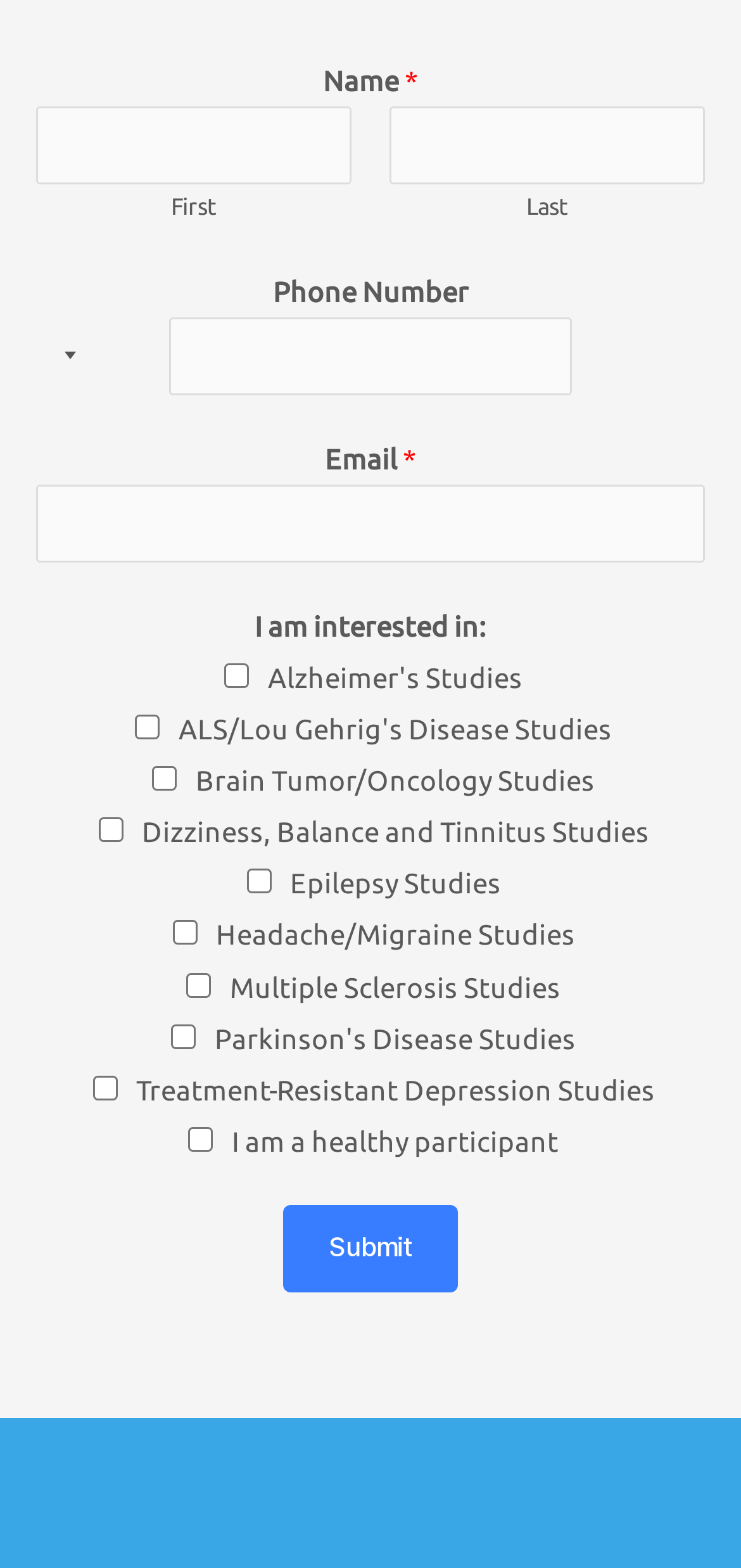Highlight the bounding box coordinates of the element that should be clicked to carry out the following instruction: "Enter first name". The coordinates must be given as four float numbers ranging from 0 to 1, i.e., [left, top, right, bottom].

[0.048, 0.068, 0.474, 0.117]